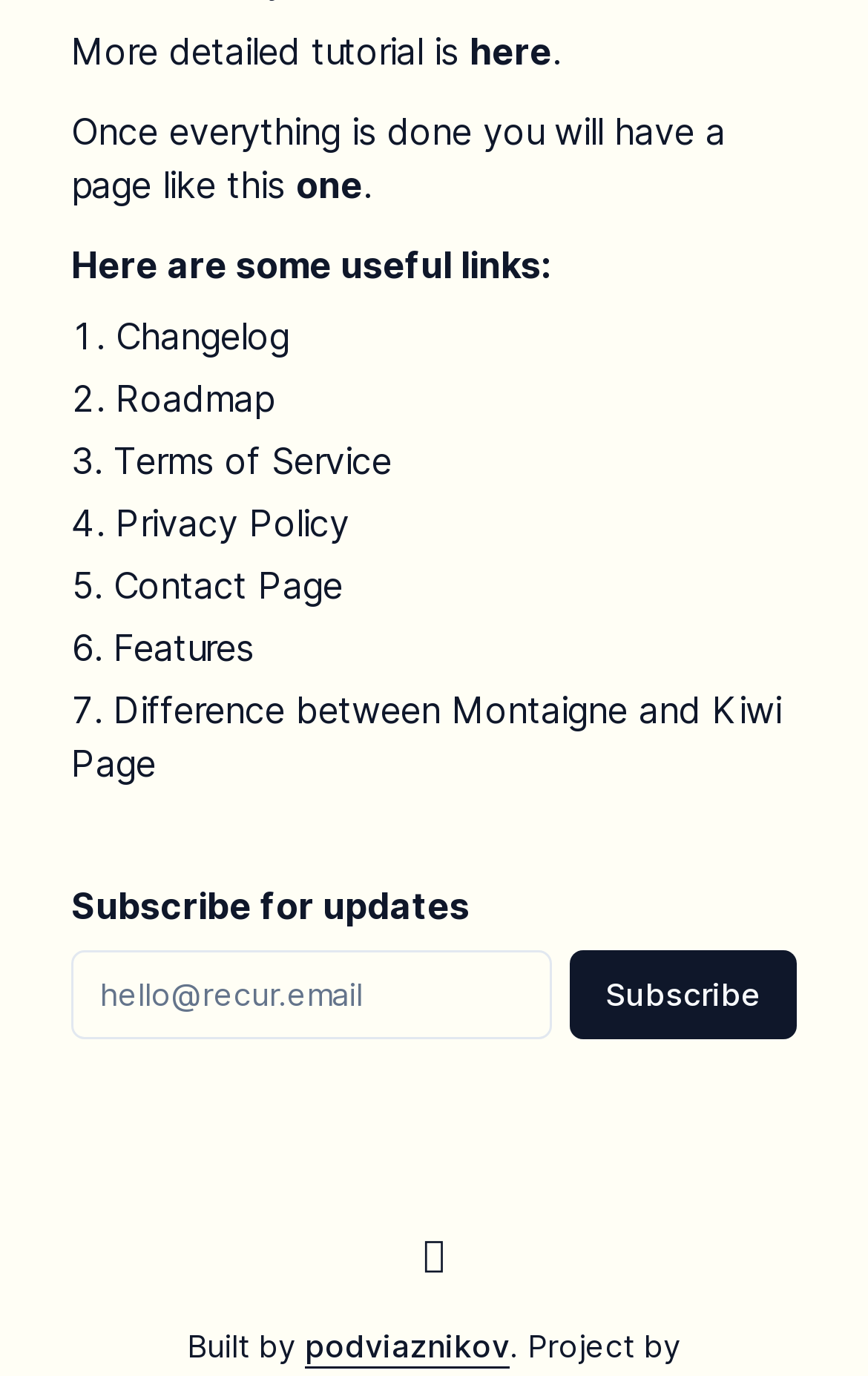Locate the bounding box coordinates of the clickable element to fulfill the following instruction: "Subscribe for updates". Provide the coordinates as four float numbers between 0 and 1 in the format [left, top, right, bottom].

[0.656, 0.69, 0.918, 0.755]